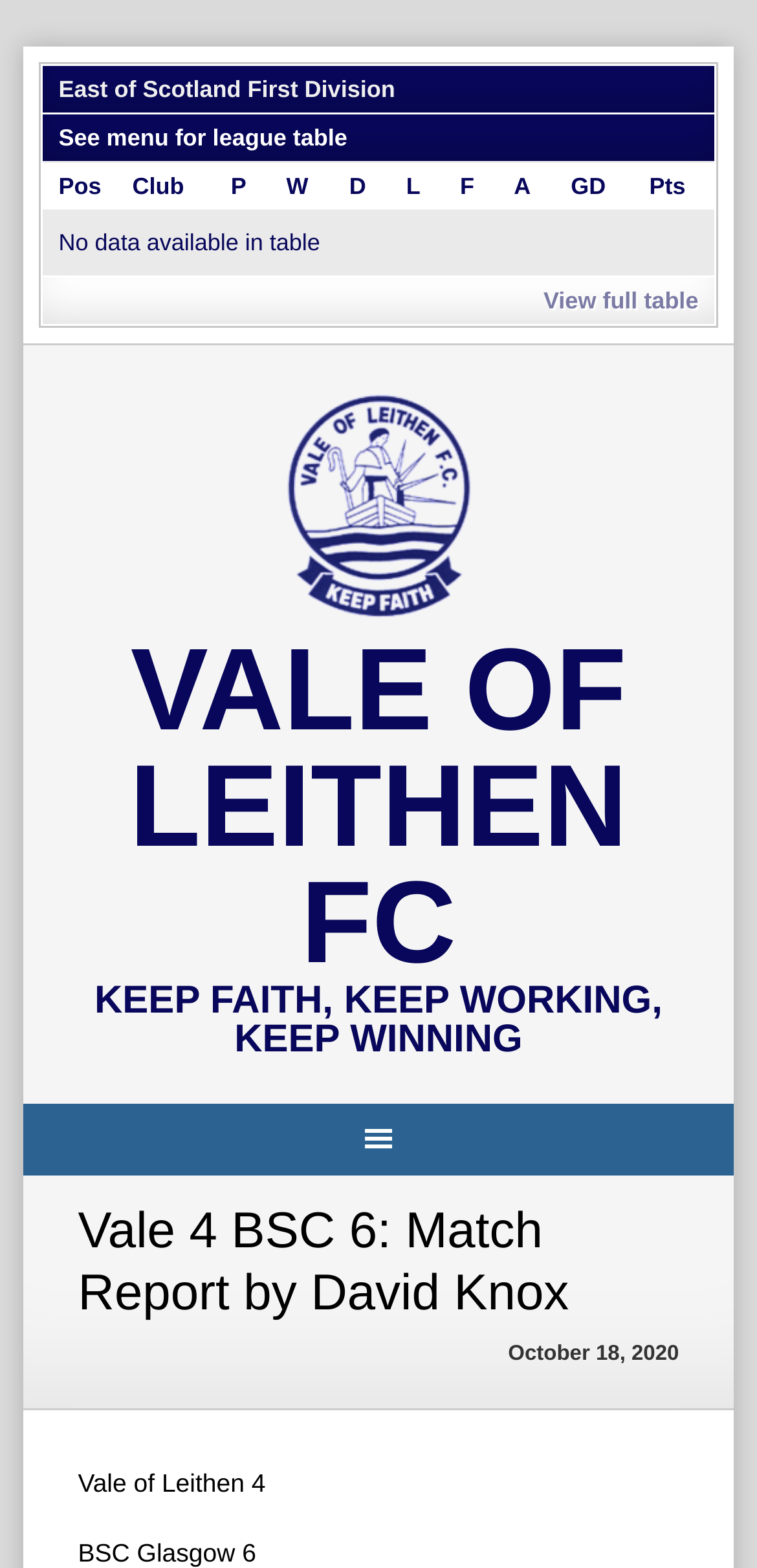What is the text of the webpage's headline?

East of Scotland First Division